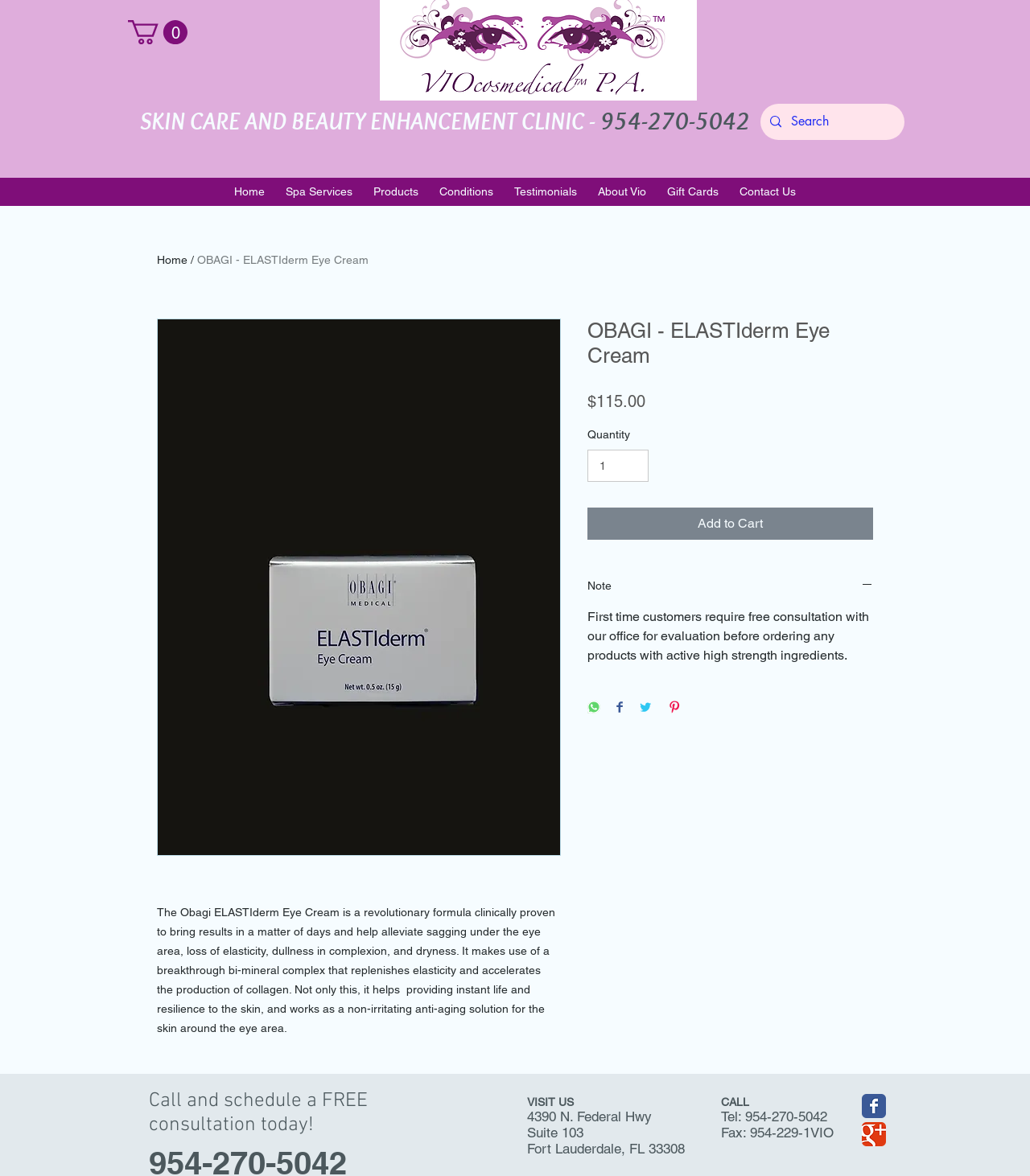Show the bounding box coordinates of the region that should be clicked to follow the instruction: "Scroll back to top."

None